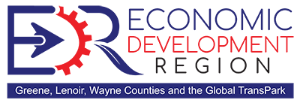Answer the following query with a single word or phrase:
What does the gear symbol in the logo represent?

Progress